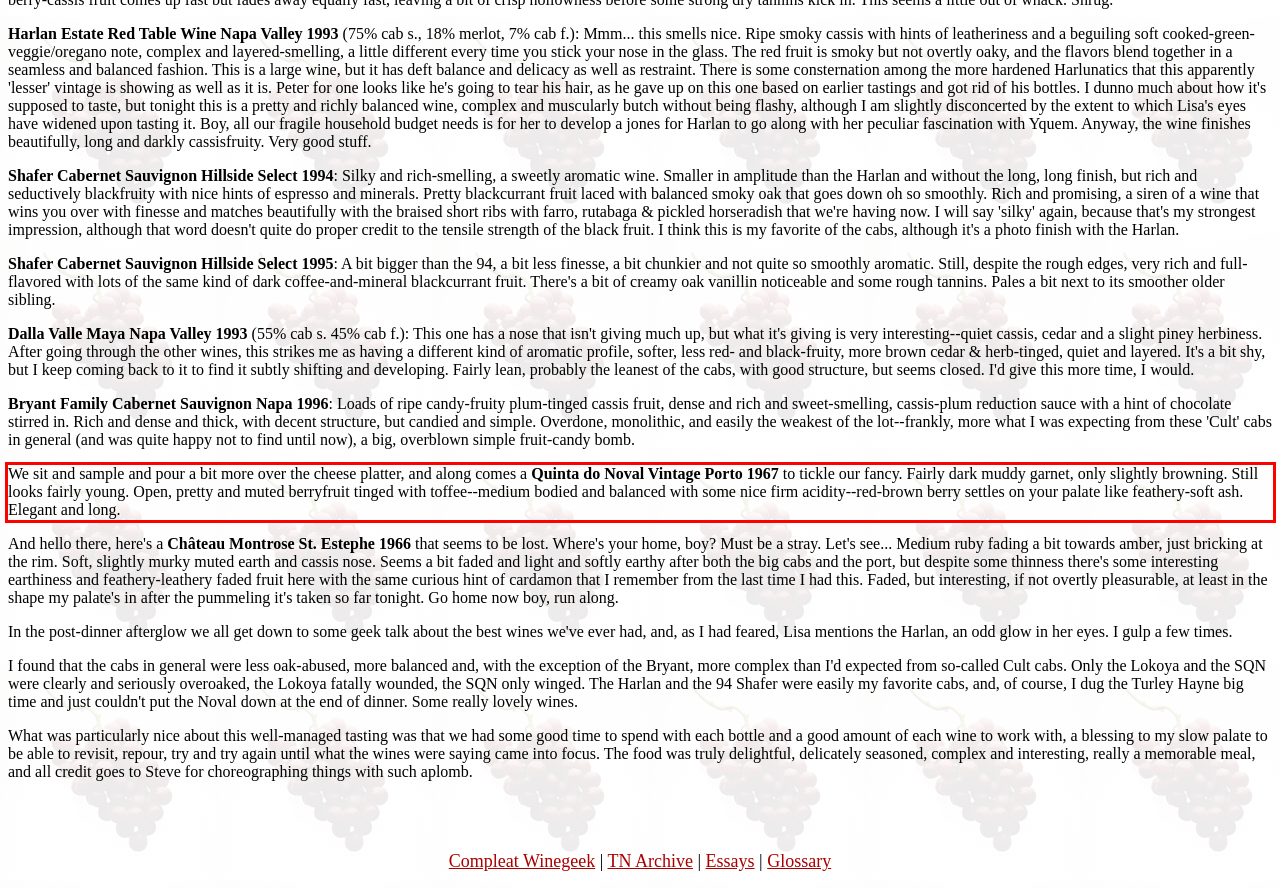Using the provided screenshot of a webpage, recognize and generate the text found within the red rectangle bounding box.

We sit and sample and pour a bit more over the cheese platter, and along comes a Quinta do Noval Vintage Porto 1967 to tickle our fancy. Fairly dark muddy garnet, only slightly browning. Still looks fairly young. Open, pretty and muted berryfruit tinged with toffee--medium bodied and balanced with some nice firm acidity--red-brown berry settles on your palate like feathery-soft ash. Elegant and long.